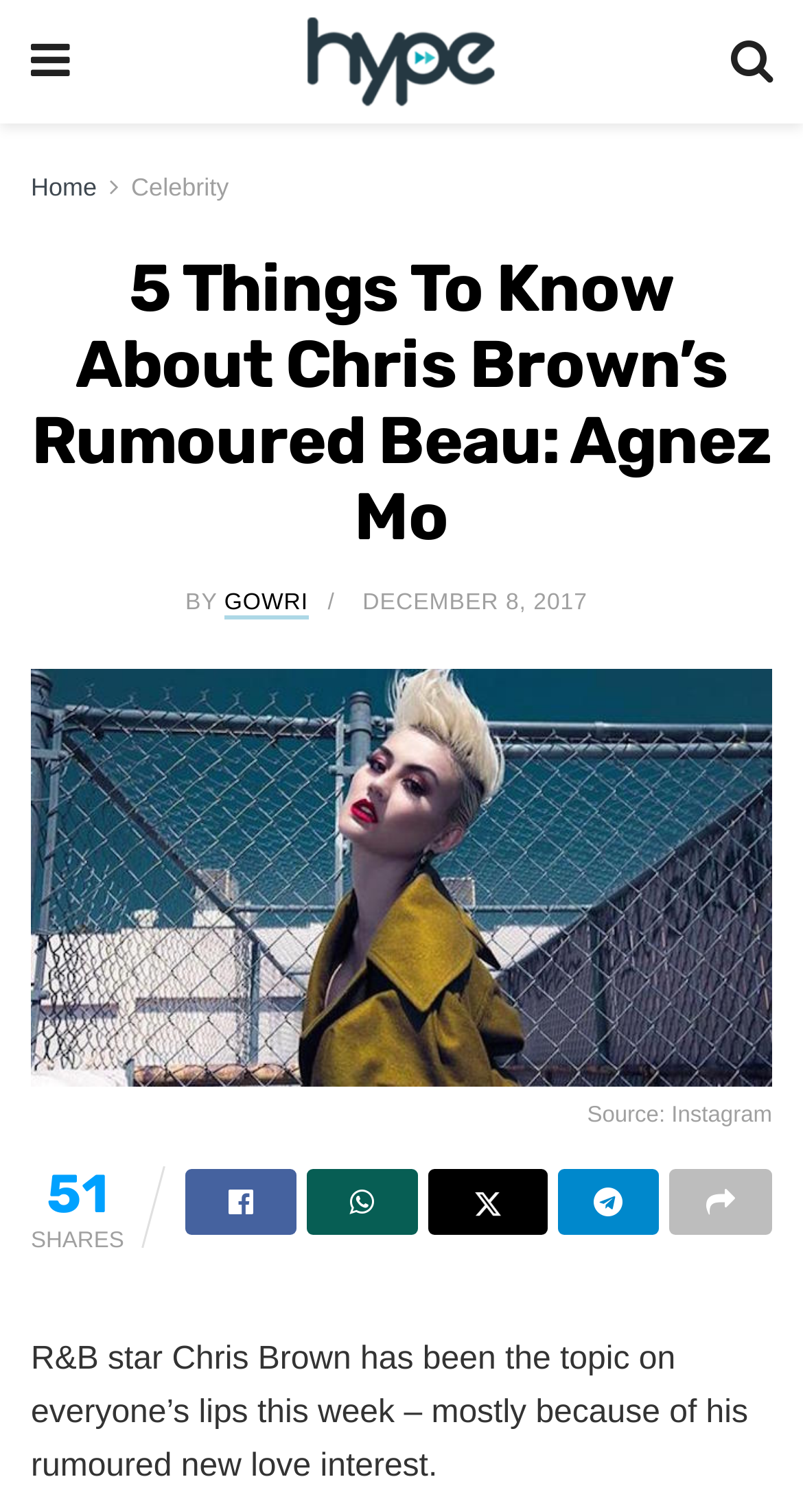Find the bounding box coordinates of the area to click in order to follow the instruction: "Go to the home page".

None